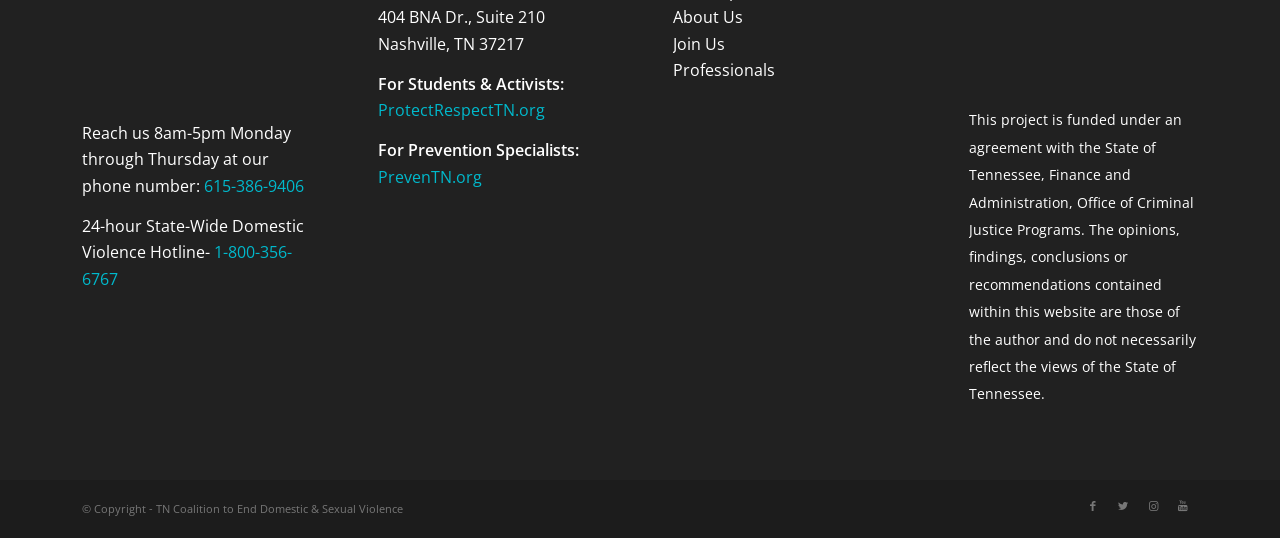Identify the coordinates of the bounding box for the element that must be clicked to accomplish the instruction: "Call the phone number".

None